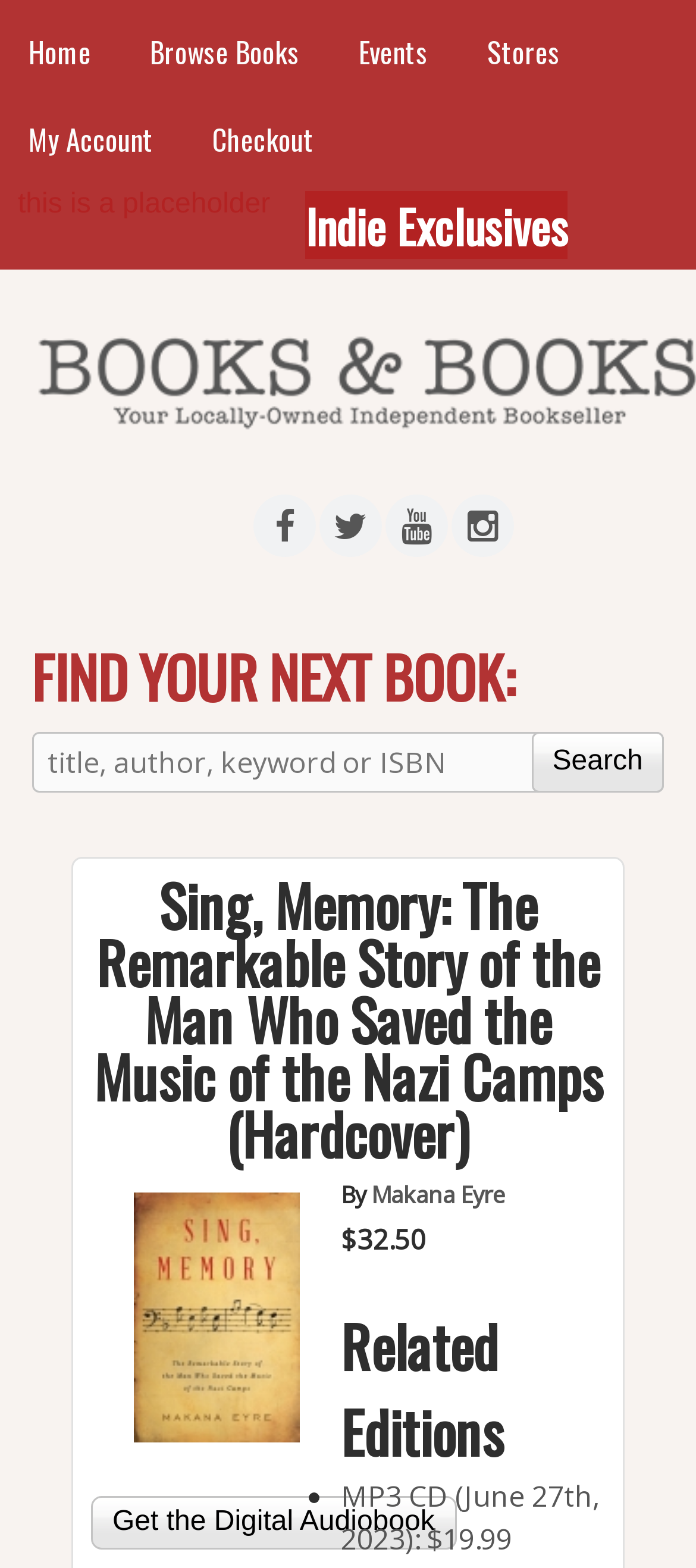Locate the bounding box coordinates of the area where you should click to accomplish the instruction: "View book details".

[0.131, 0.559, 0.869, 0.741]